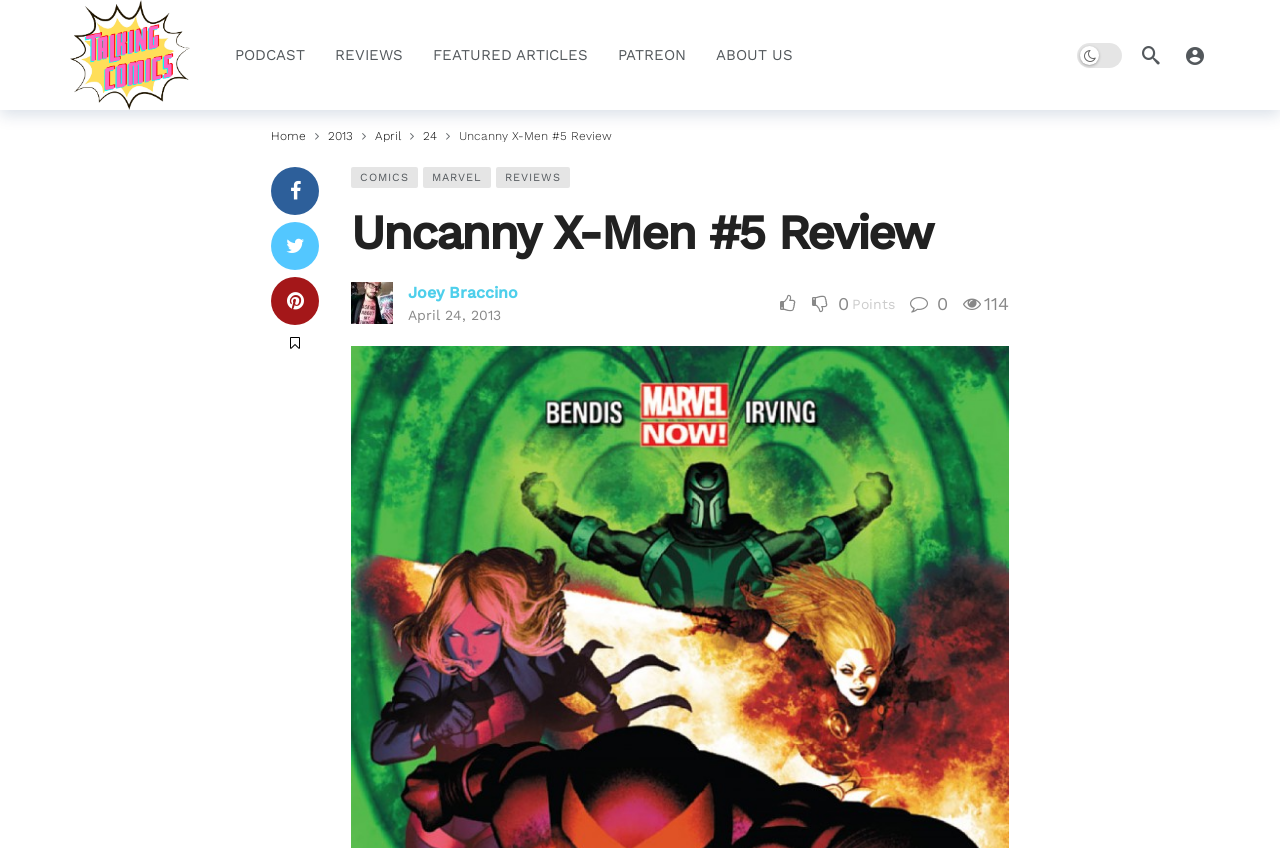Please identify the bounding box coordinates of where to click in order to follow the instruction: "Support on Patreon".

[0.471, 0.029, 0.548, 0.1]